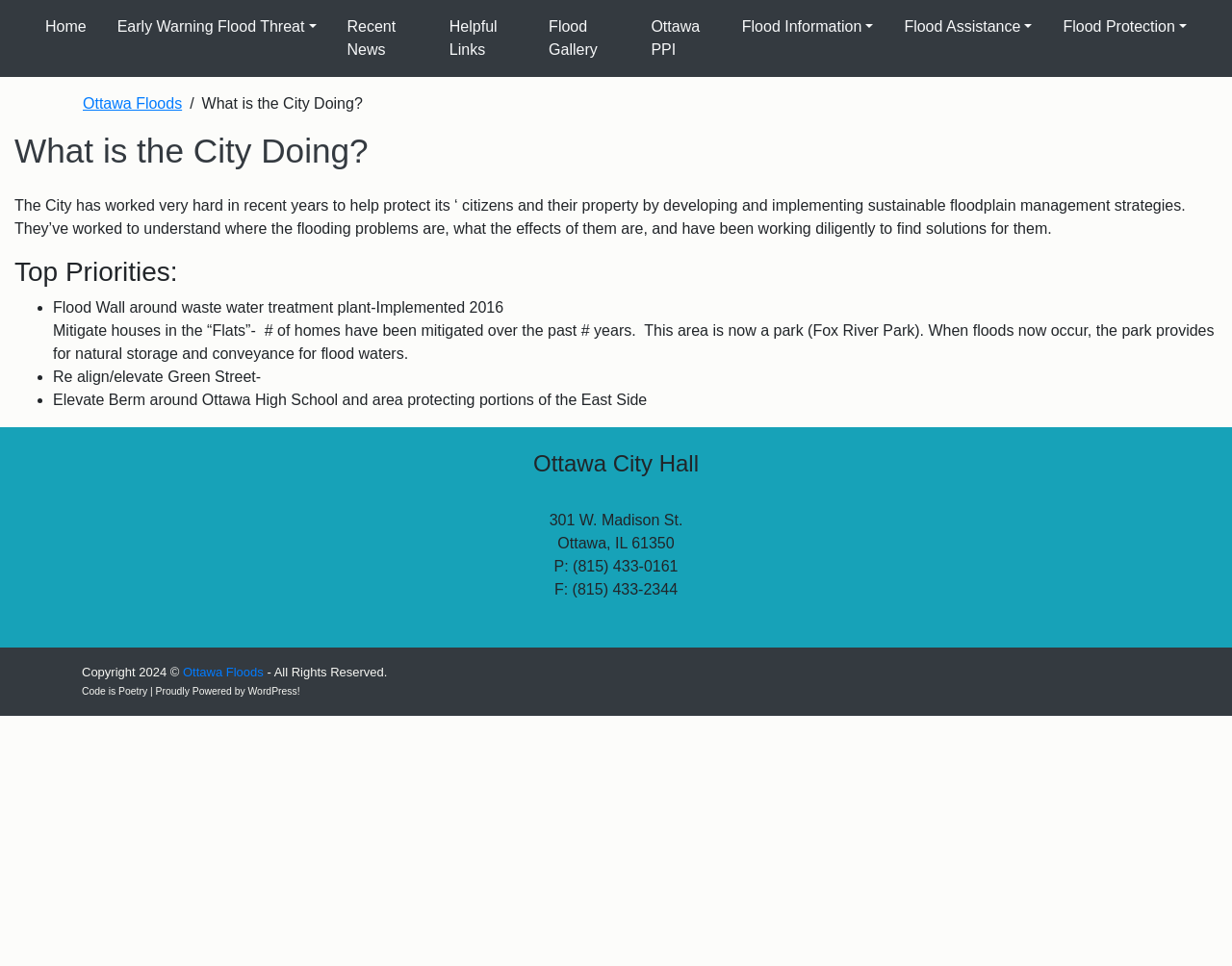Bounding box coordinates are specified in the format (top-left x, top-left y, bottom-right x, bottom-right y). All values are floating point numbers bounded between 0 and 1. Please provide the bounding box coordinate of the region this sentence describes: Helpful Links

[0.352, 0.0, 0.433, 0.08]